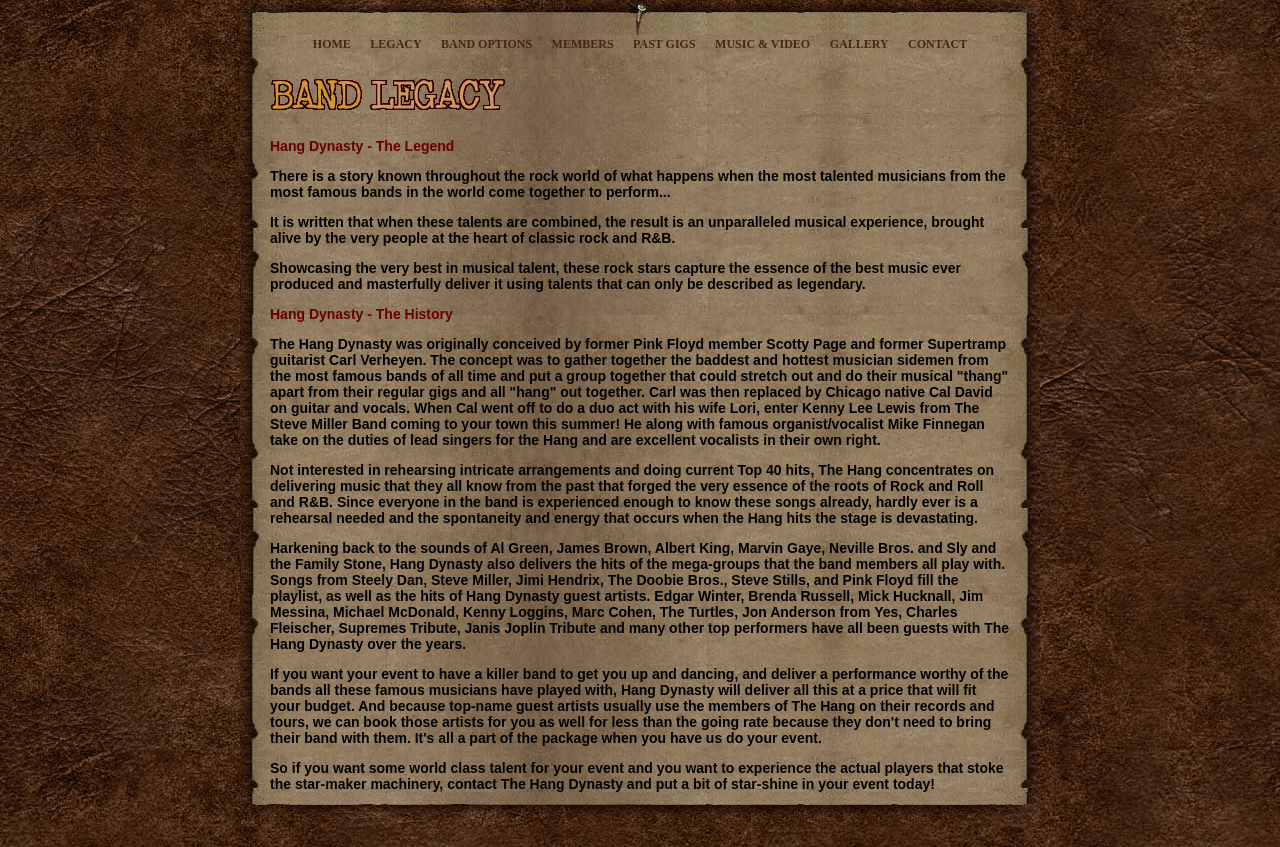What is the concept of the band?
Examine the image closely and answer the question with as much detail as possible.

The text explains 'The concept was to gather together the baddest and hottest musician sidemen from the most famous bands of all time and put a group together' which suggests that the concept of the band is to gather talented musicians from famous bands.